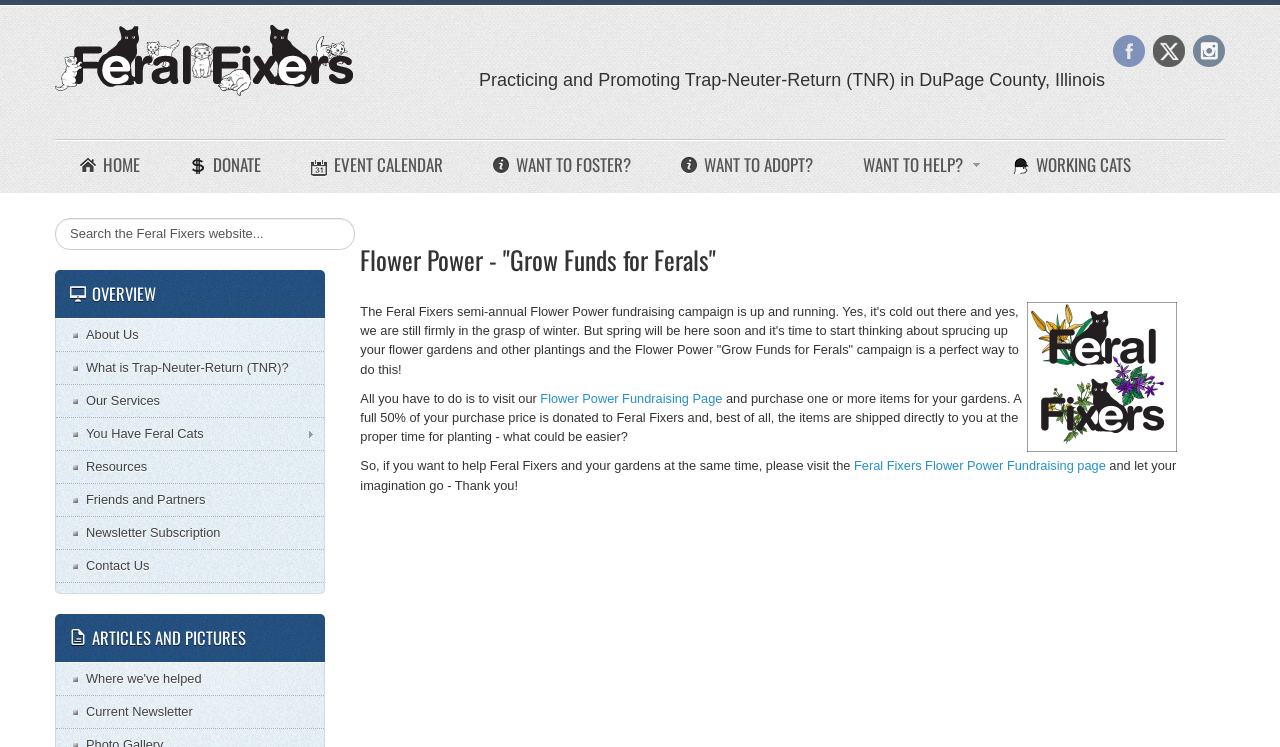What can be searched on the website?
Please use the visual content to give a single word or phrase answer.

Feral Fixers website